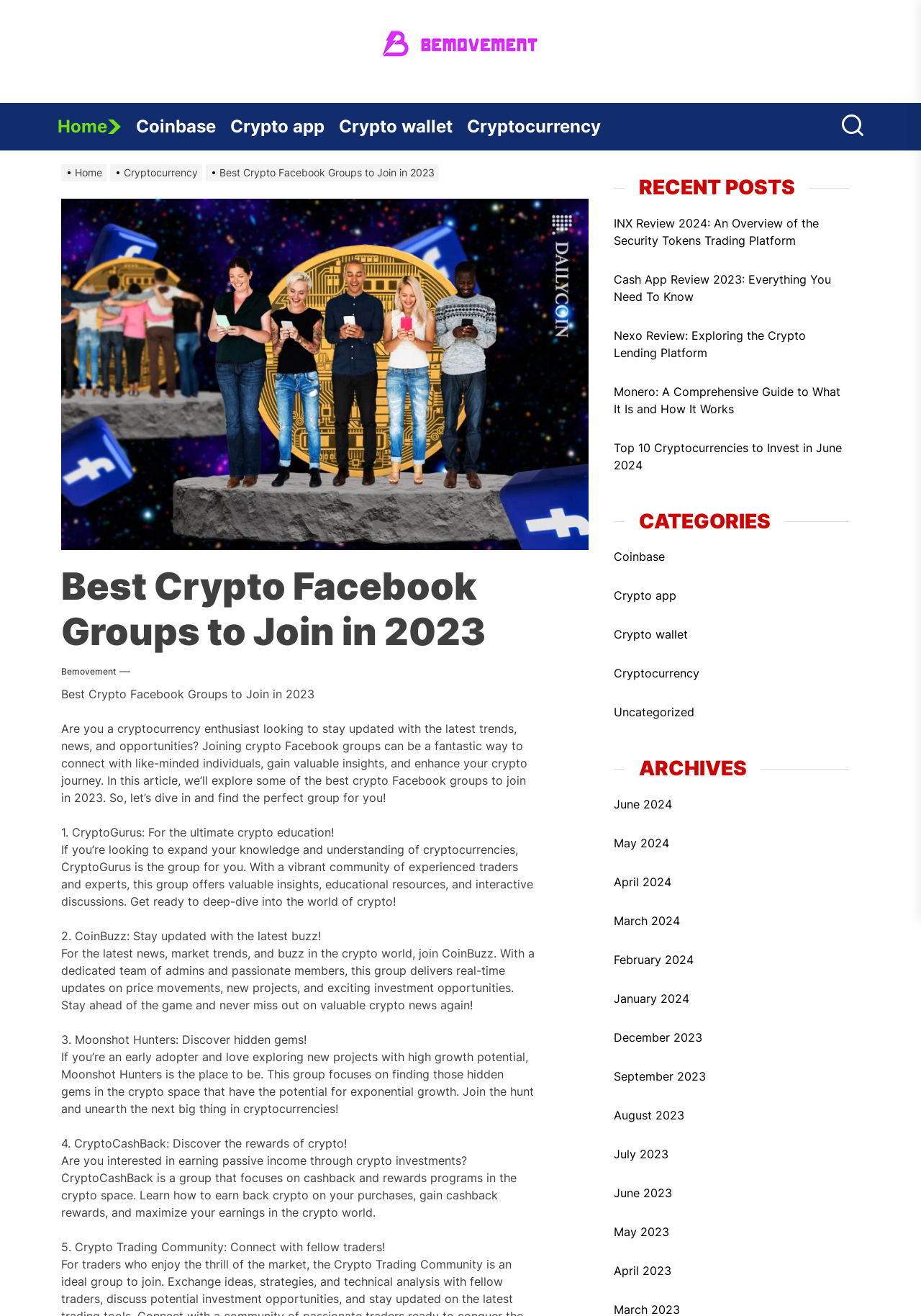What is the purpose of joining crypto Facebook groups?
Using the information from the image, answer the question thoroughly.

According to the webpage, joining crypto Facebook groups can be a fantastic way to connect with like-minded individuals, gain valuable insights, and enhance one's crypto journey. This implies that the purpose of joining these groups is to stay updated with the latest trends and news in the cryptocurrency space.